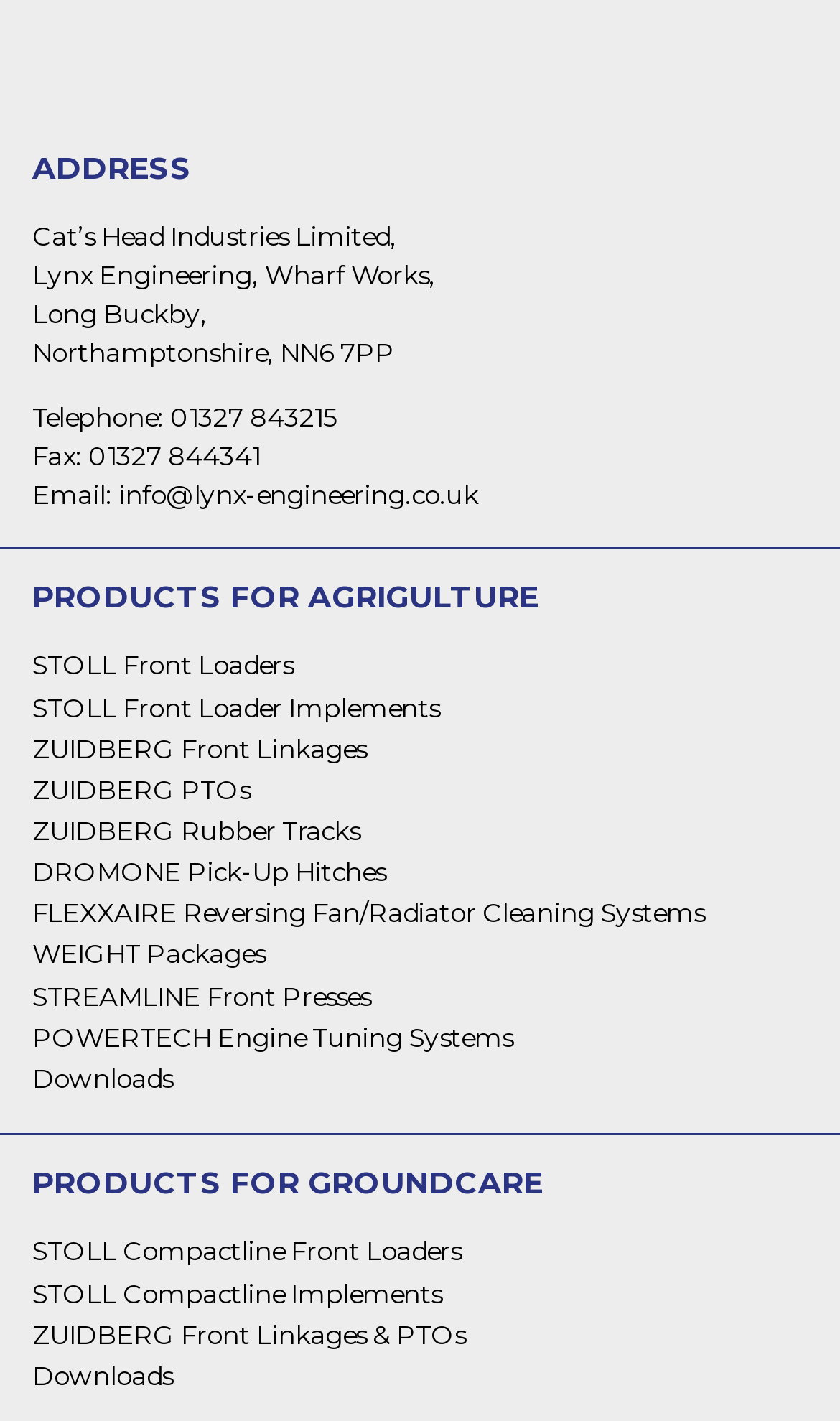Specify the bounding box coordinates of the area that needs to be clicked to achieve the following instruction: "Download files".

[0.038, 0.746, 0.962, 0.772]